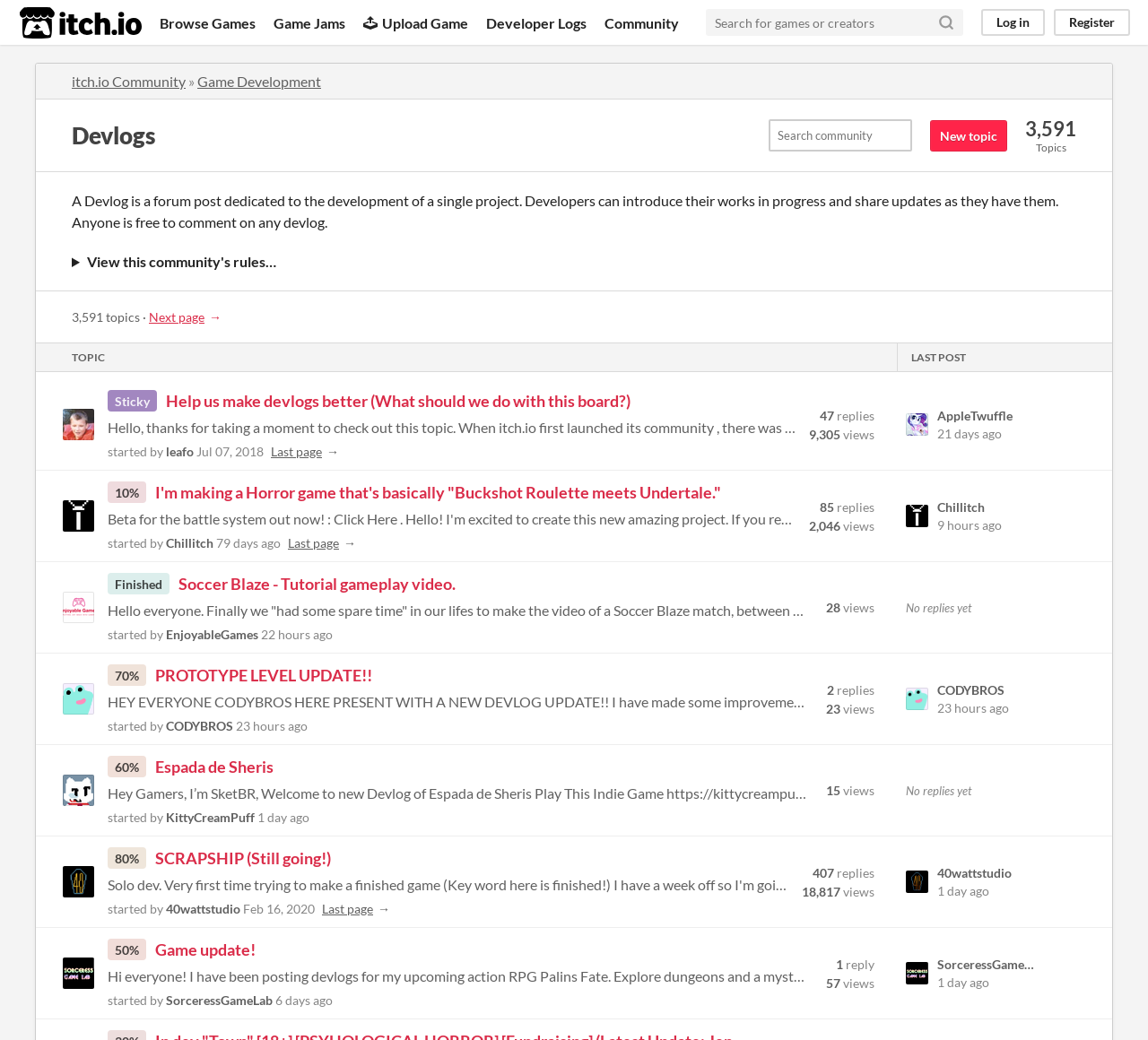What is the name of the latest devlog?
Can you give a detailed and elaborate answer to the question?

I found the latest devlog by looking at the topmost devlog on the webpage, which has the title 'Help us make devlogs better (What should we do with this board?)'.